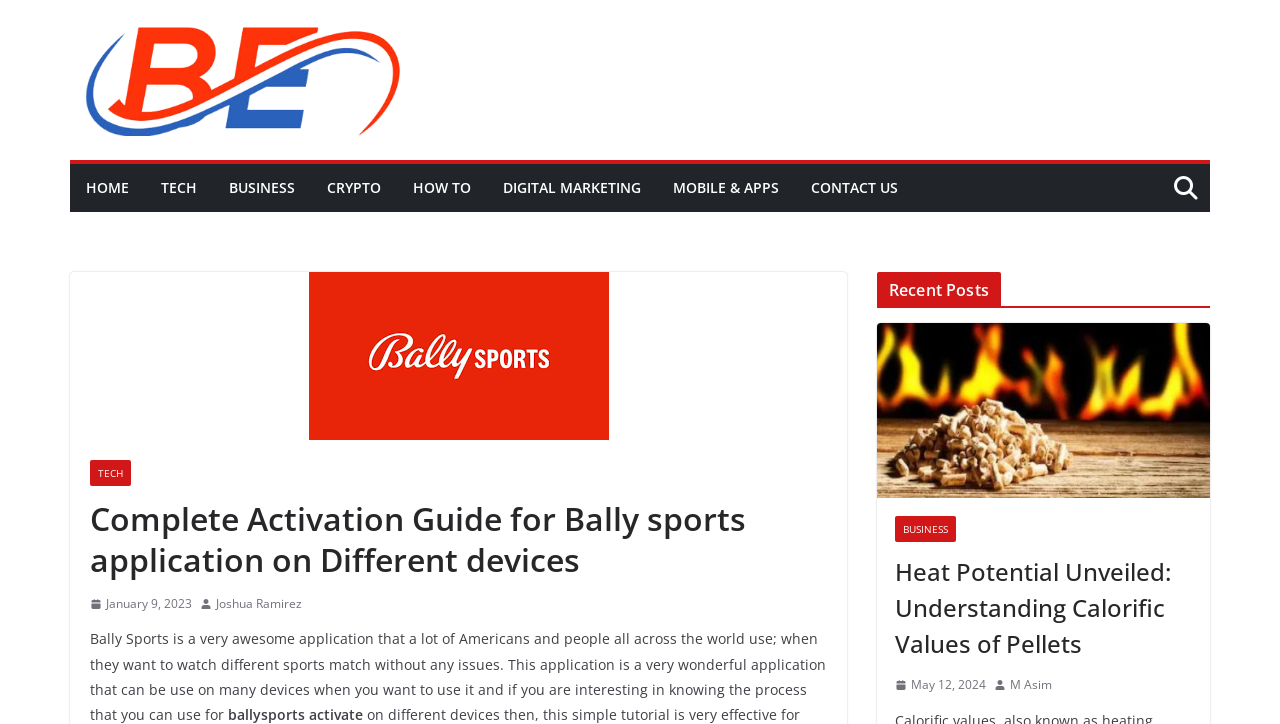Create a detailed summary of the webpage's content and design.

The webpage appears to be a blog or article page focused on providing a complete activation guide for the Bally Sports application on different devices. At the top left, there is a logo image and a link to "Businessegy". Below this, there is a navigation menu with links to various categories such as "HOME", "TECH", "BUSINESS", "CRYPTO", "HOW TO", "DIGITAL MARKETING", "MOBILE & APPS", and "CONTACT US".

On the right side of the navigation menu, there is a large image with the text "Ballysports.com activate". Below this, there is a header section with the title "Complete Activation Guide for Bally sports application on Different devices". The title is followed by a link to "January 9, 2023", an image, and a time element.

The main content of the page starts with a brief introduction to Bally Sports, describing it as a wonderful application that can be used on many devices to watch different sports matches. The text continues to explain the process of using the application.

Below the introduction, there is a section titled "Recent Posts" with a link to an article about the calorific value of pellets, accompanied by an image. Further down, there is another article titled "Heat Potential Unveiled: Understanding Calorific Values of Pellets" with a link and an image. This article is followed by a link to "May 12, 2024", an image, and a time element.

Throughout the page, there are several images, links, and headings that provide a clear structure and organization to the content.